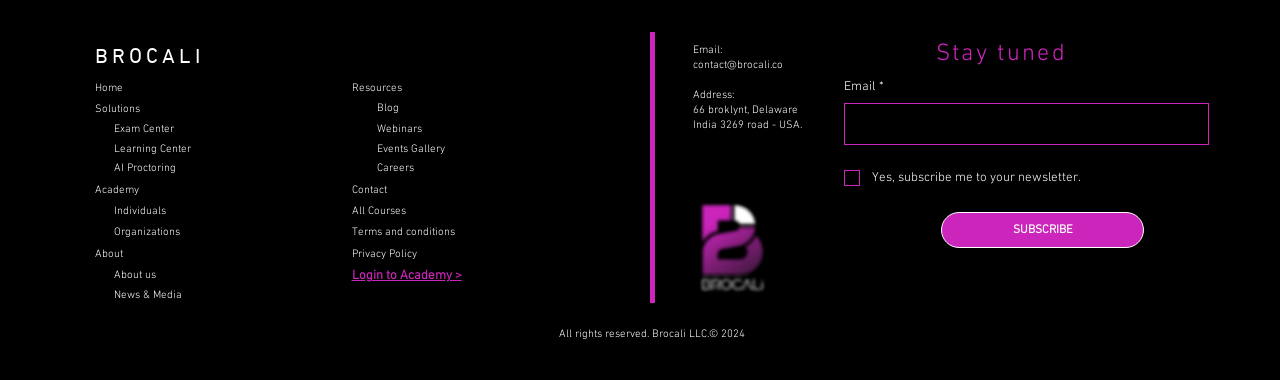Extract the bounding box coordinates for the described element: "Careers". The coordinates should be represented as four float numbers between 0 and 1: [left, top, right, bottom].

[0.294, 0.427, 0.323, 0.461]